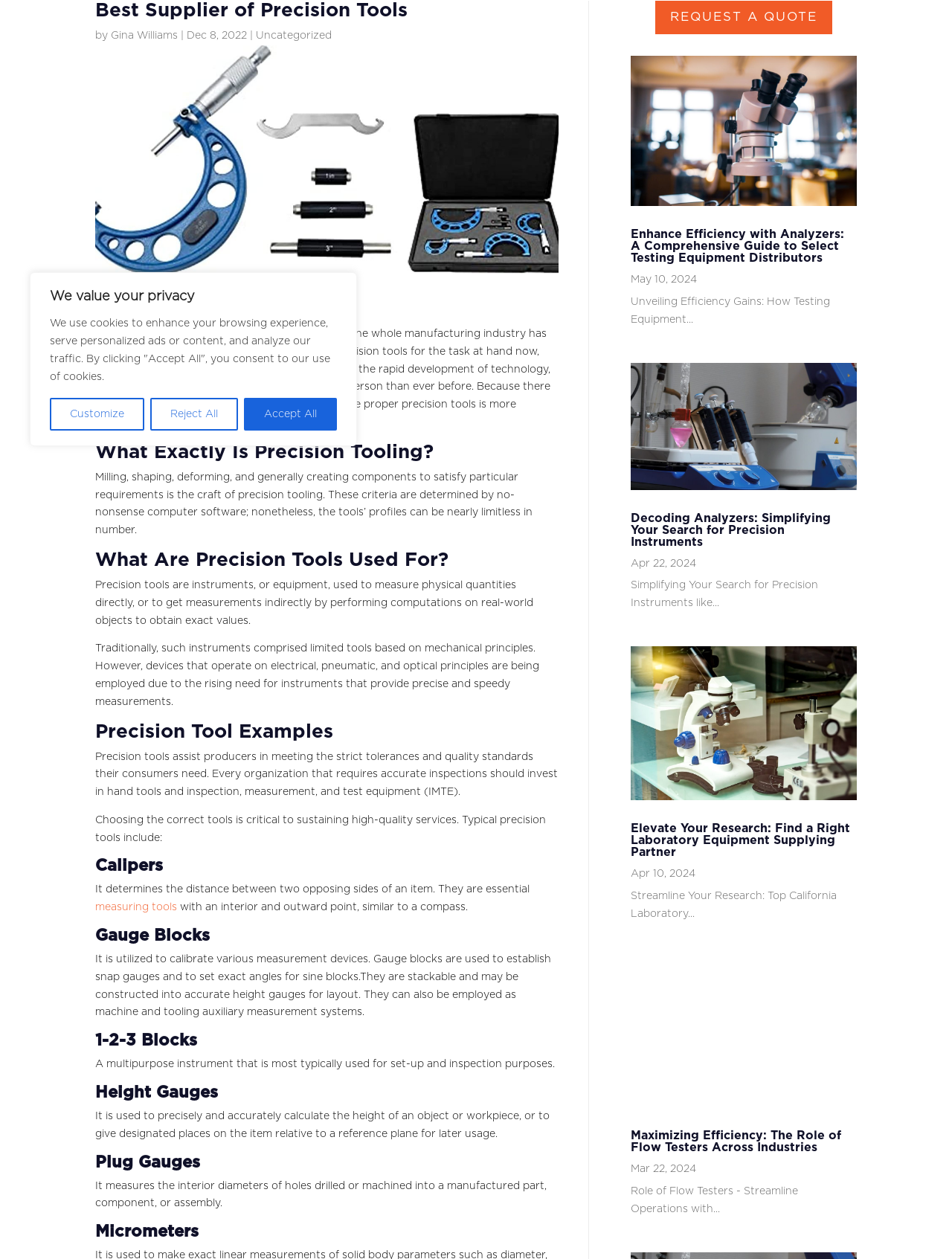Predict the bounding box of the UI element that fits this description: "measuring tools".

[0.1, 0.717, 0.186, 0.725]